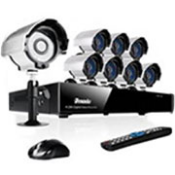Provide a rich and detailed narrative of the image.

The image showcases a comprehensive security camera system designed for enhanced surveillance in various environments, such as amusement parks, arenas, and stadiums. The setup includes multiple bullet-style cameras, a central recording unit, a mouse, and a remote control, all indicating advanced monitoring capabilities. This state-of-the-art system is part of Acme Security's offerings, which aim to provide tailored security solutions for facilities requiring robust safety measures to protect guests and assets. With a focus on high security, this camera system exemplifies how modern technology is employed in securing public spaces.